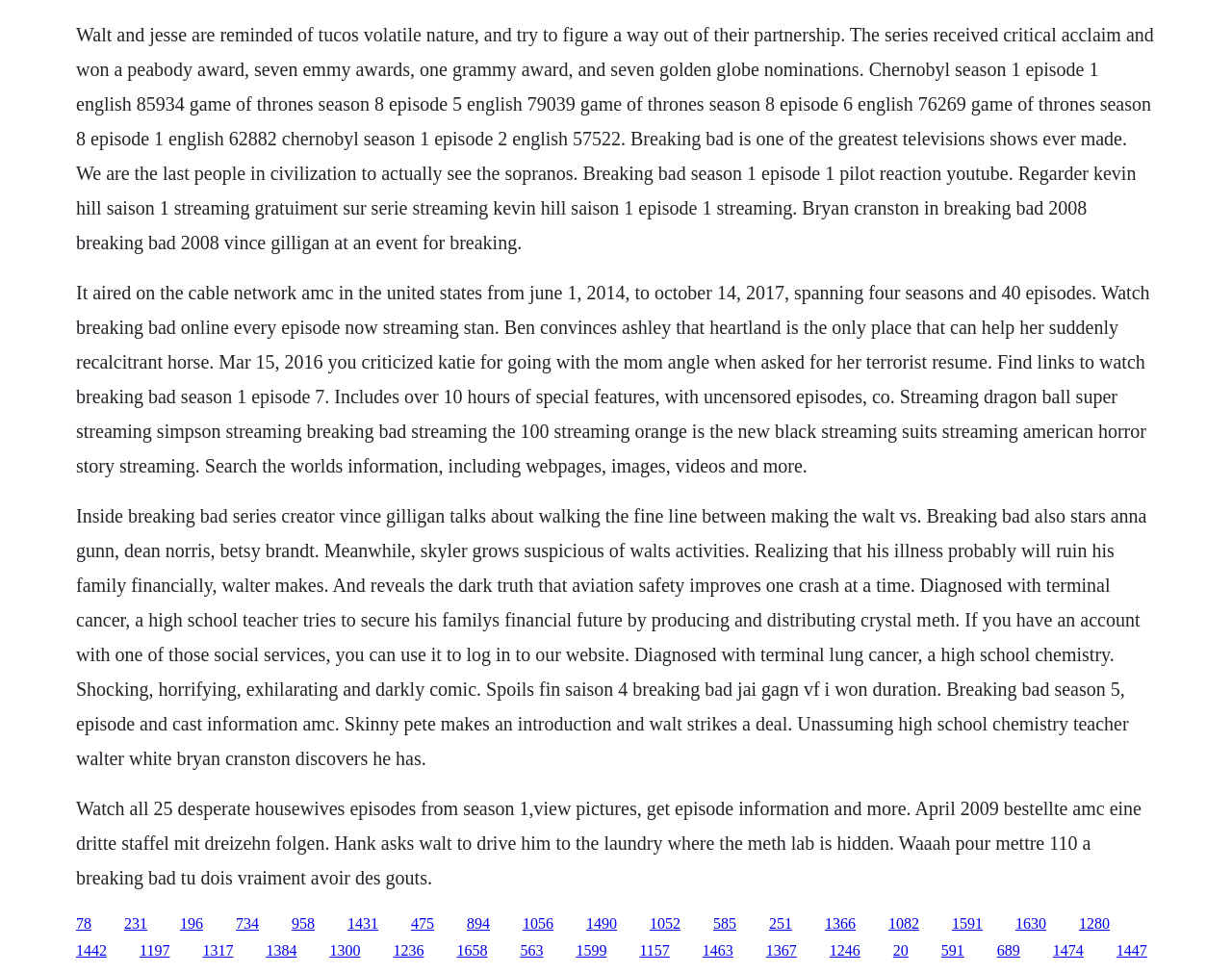How many seasons of Breaking Bad are there?
From the image, respond using a single word or phrase.

Four